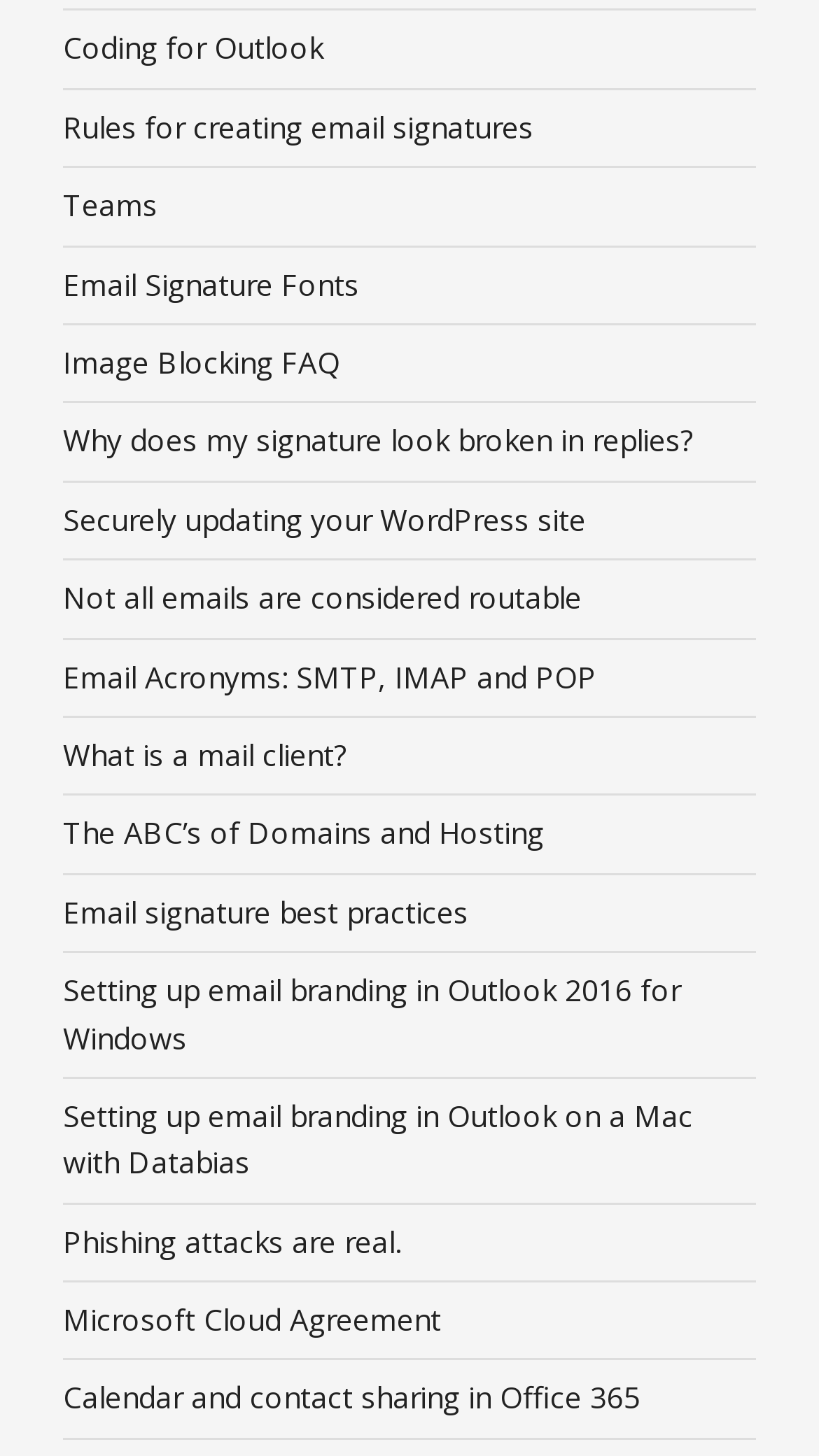Are all links related to email security?
Using the screenshot, give a one-word or short phrase answer.

No